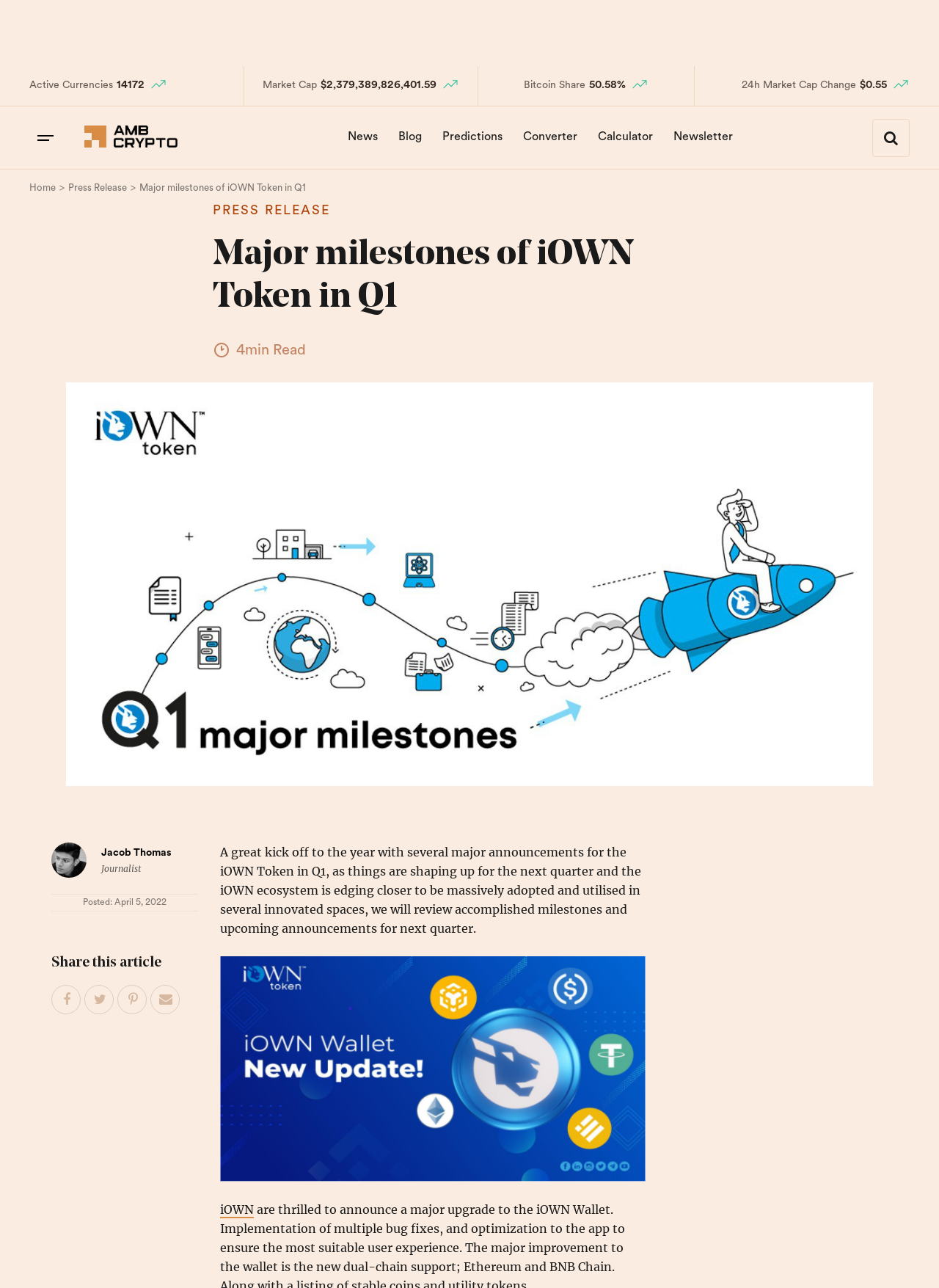What is the name of the cryptocurrency with a market capitalization of $2,379,389,826,401.59?
Please answer the question as detailed as possible.

I found the answer by looking at the 'Market Cap' section on the webpage, which displays the current market capitalization of iOWN Token as '$2,379,389,826,401.59'.